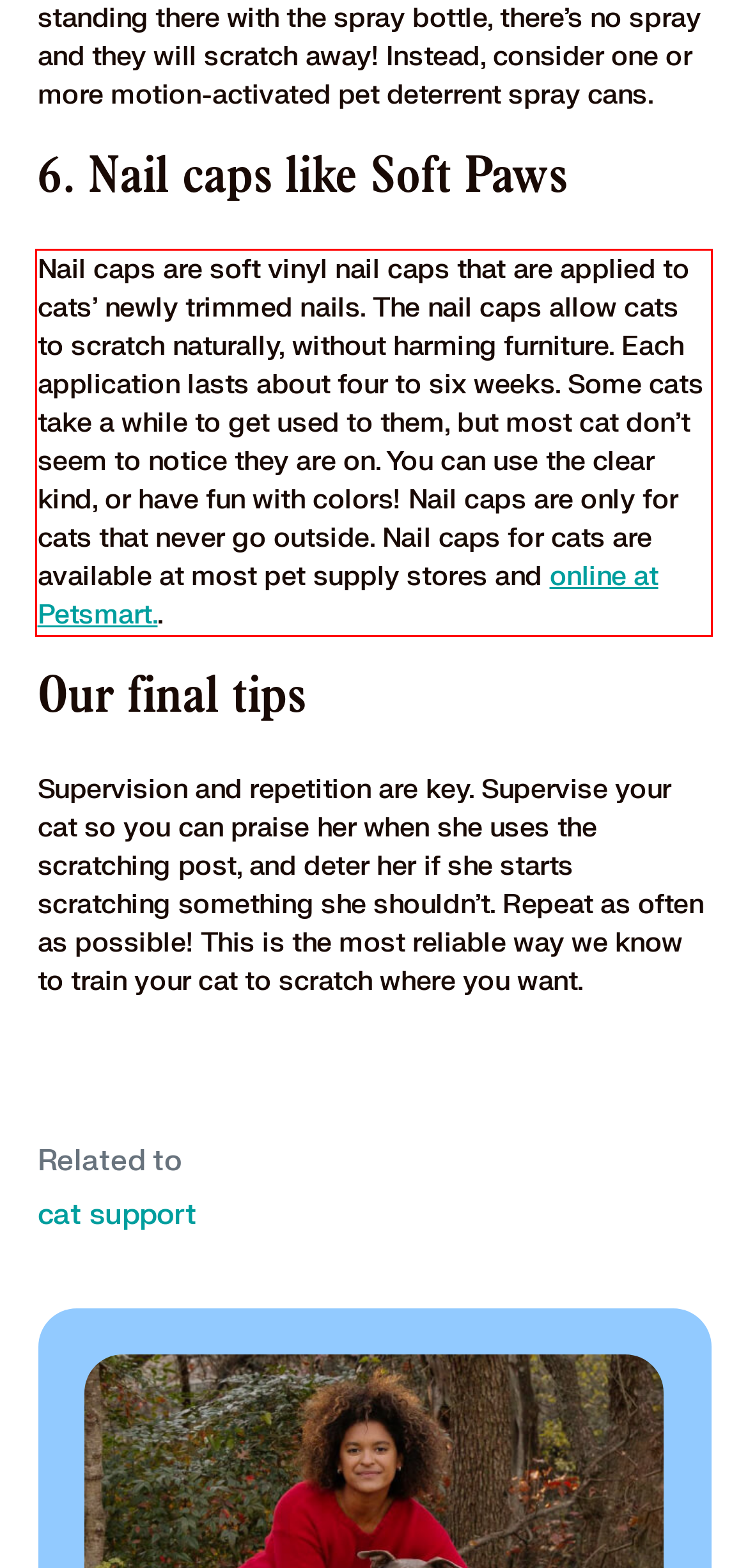Analyze the screenshot of the webpage and extract the text from the UI element that is inside the red bounding box.

Nail caps are soft vinyl nail caps that are applied to cats’ newly trimmed nails. The nail caps allow cats to scratch naturally, without harming furniture. Each application lasts about four to six weeks. Some cats take a while to get used to them, but most cat don’t seem to notice they are on. You can use the clear kind, or have fun with colors! Nail caps are only for cats that never go outside. Nail caps for cats are available at most pet supply stores and online at Petsmart..